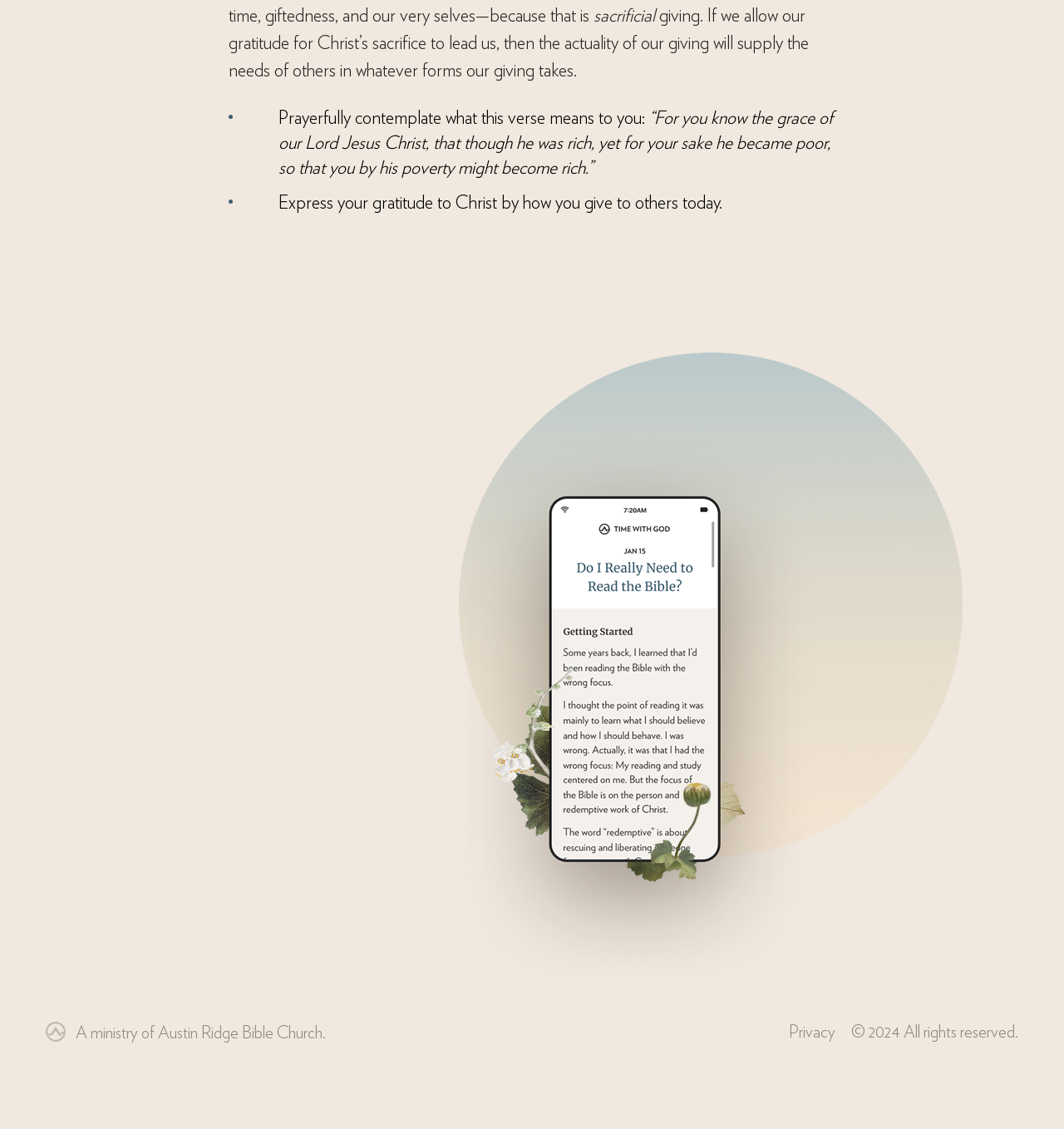What is the purpose of the 'Subscribe' button?
Look at the image and respond with a one-word or short-phrase answer.

To sign up for daily devotionals